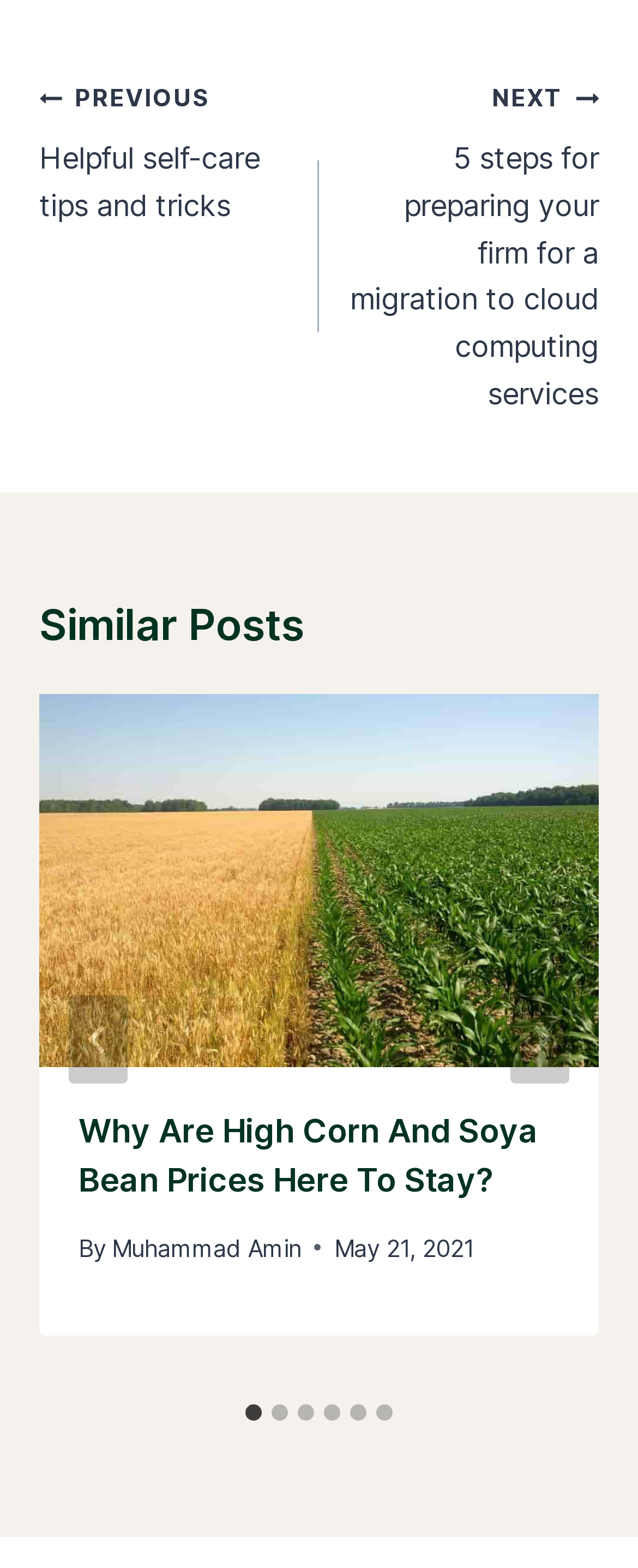Please determine the bounding box coordinates of the section I need to click to accomplish this instruction: "Go to next post".

[0.5, 0.047, 0.938, 0.267]